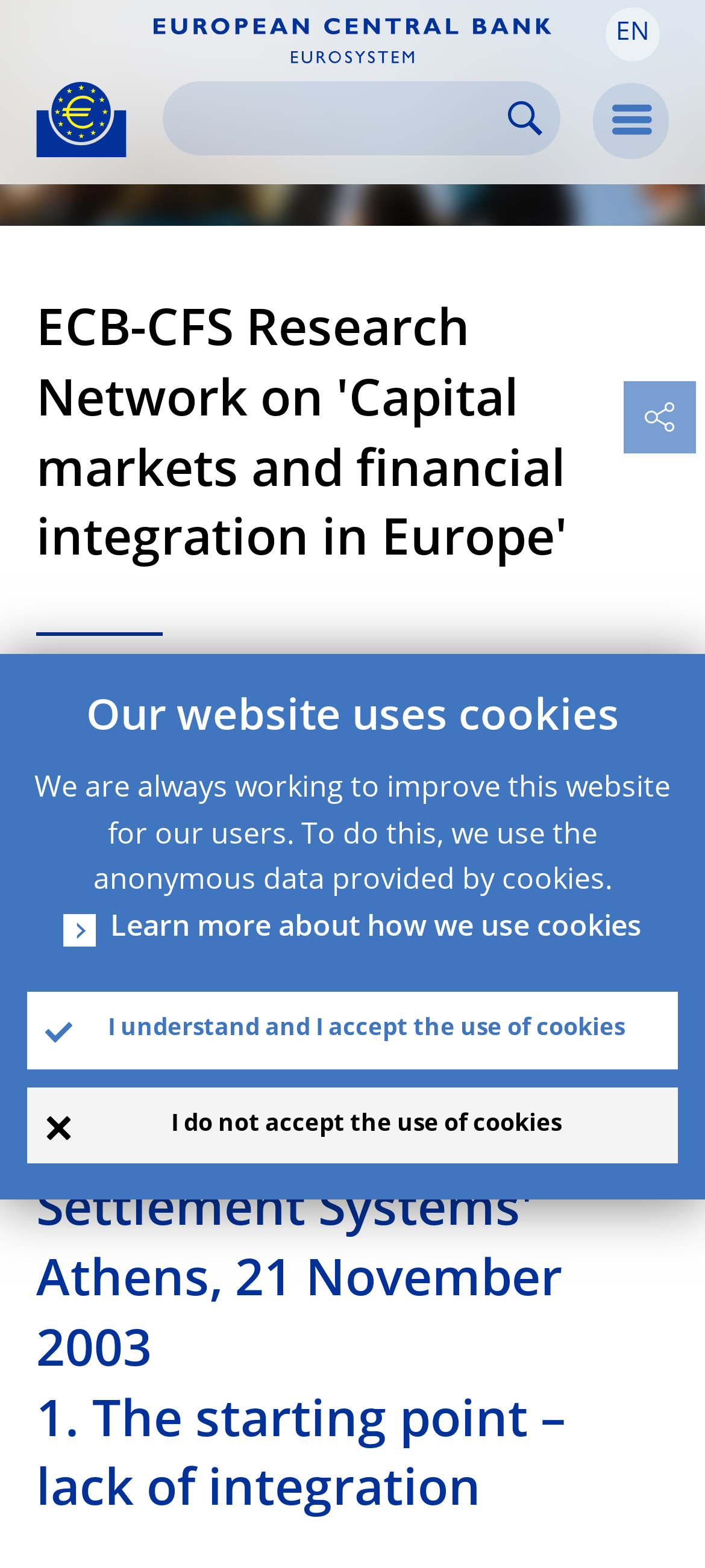Explain in detail what you observe on this webpage.

The webpage is about the ECB-CFS Research Network, focusing on capital markets and financial integration in Europe. At the top left, there is a logo of the European Central Bank, a yellow Euro sign surrounded by yellow stars centered in a dark blue circle resting on a dark blue base. Next to it, there is a link to the European Central Bank's website. 

On the top right, there is a language selection button with the current language set to "EN". Below it, there is a search bar with a search button on the right side. 

The main content of the webpage is divided into sections. The first section has a heading that matches the title of the webpage. Below it, there is a speech by Gertrude Tumpel-Gugerell, a member of the Executive Board of the European Central Bank, at the ECB-CFS workshop policy panel on European Securities Settlement Systems in Athens, 2003. 

The next section has a heading "1. The starting point – lack of integration". 

At the bottom of the page, there is a notice about the website's use of cookies, with a brief explanation and links to learn more or accept/reject the use of cookies.